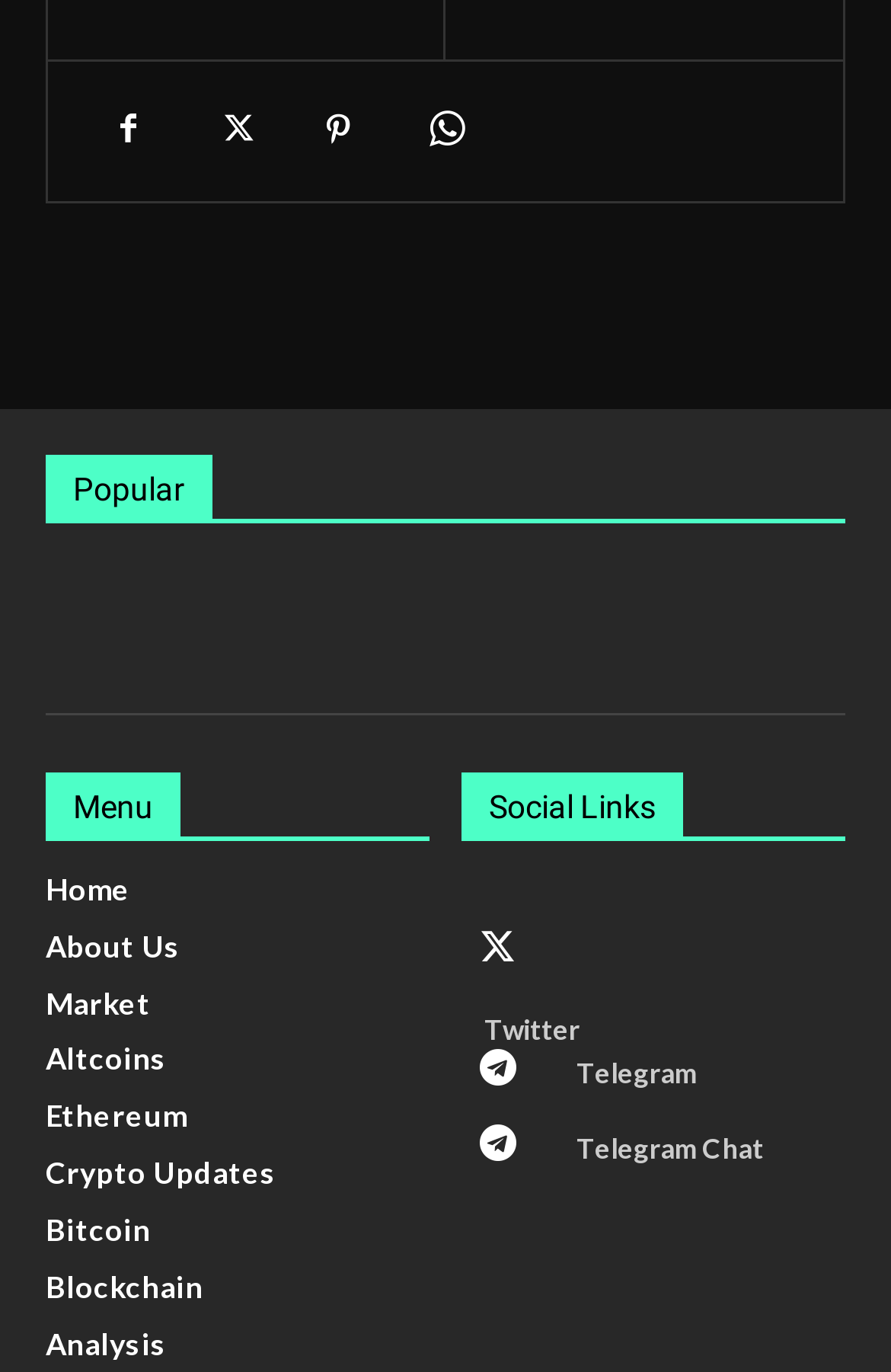Please answer the following question using a single word or phrase: 
How many headings are there on the page?

3